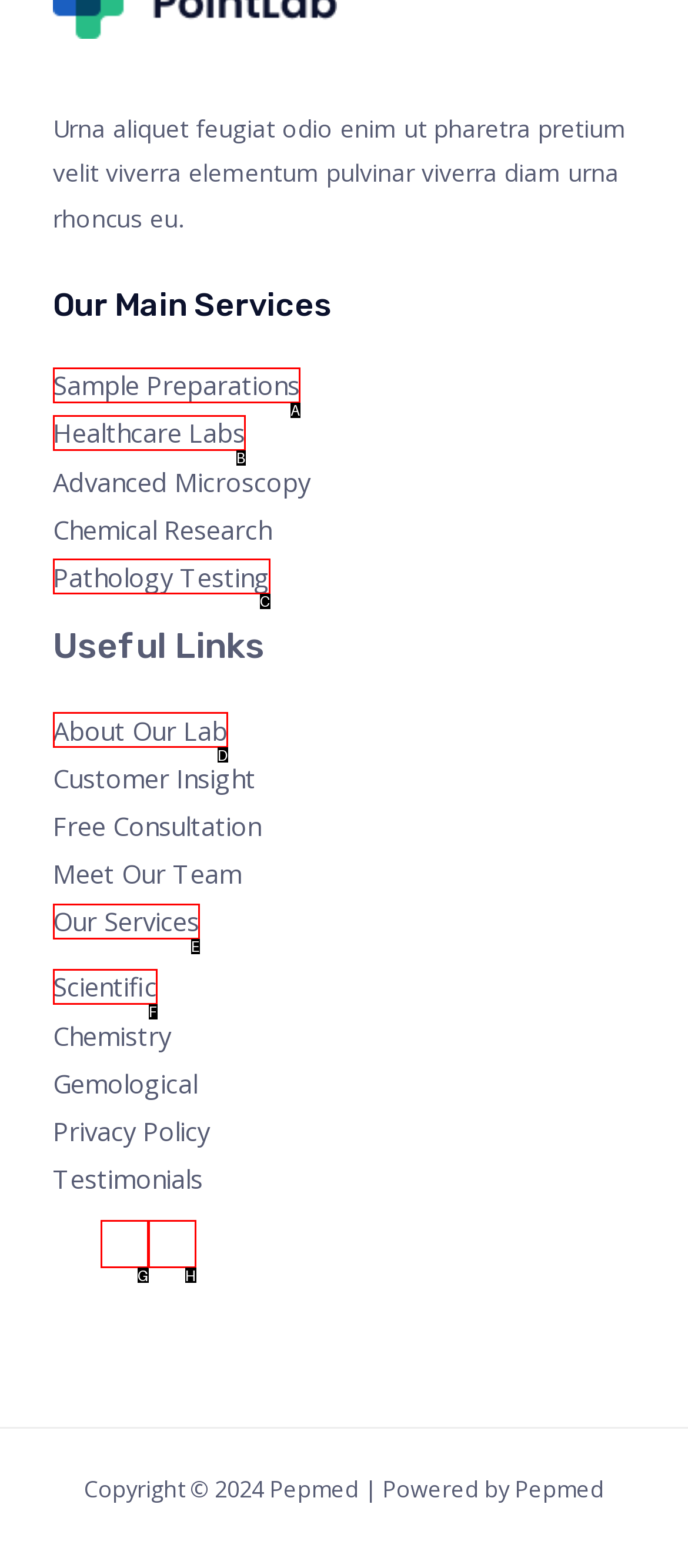Match the HTML element to the description: About Our Lab. Answer with the letter of the correct option from the provided choices.

D